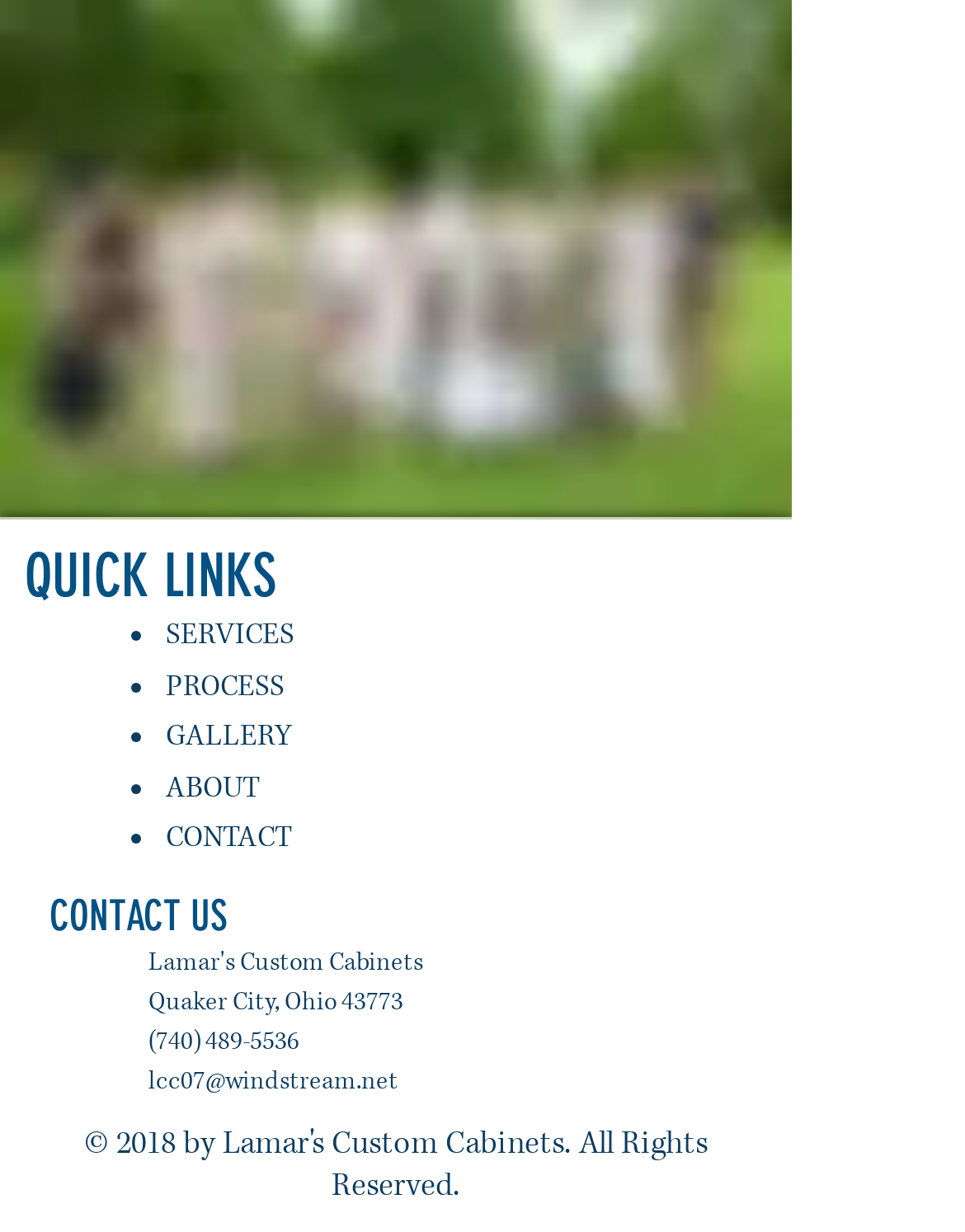Please reply to the following question with a single word or a short phrase:
What is the email address to contact?

lcc07@windstream.net